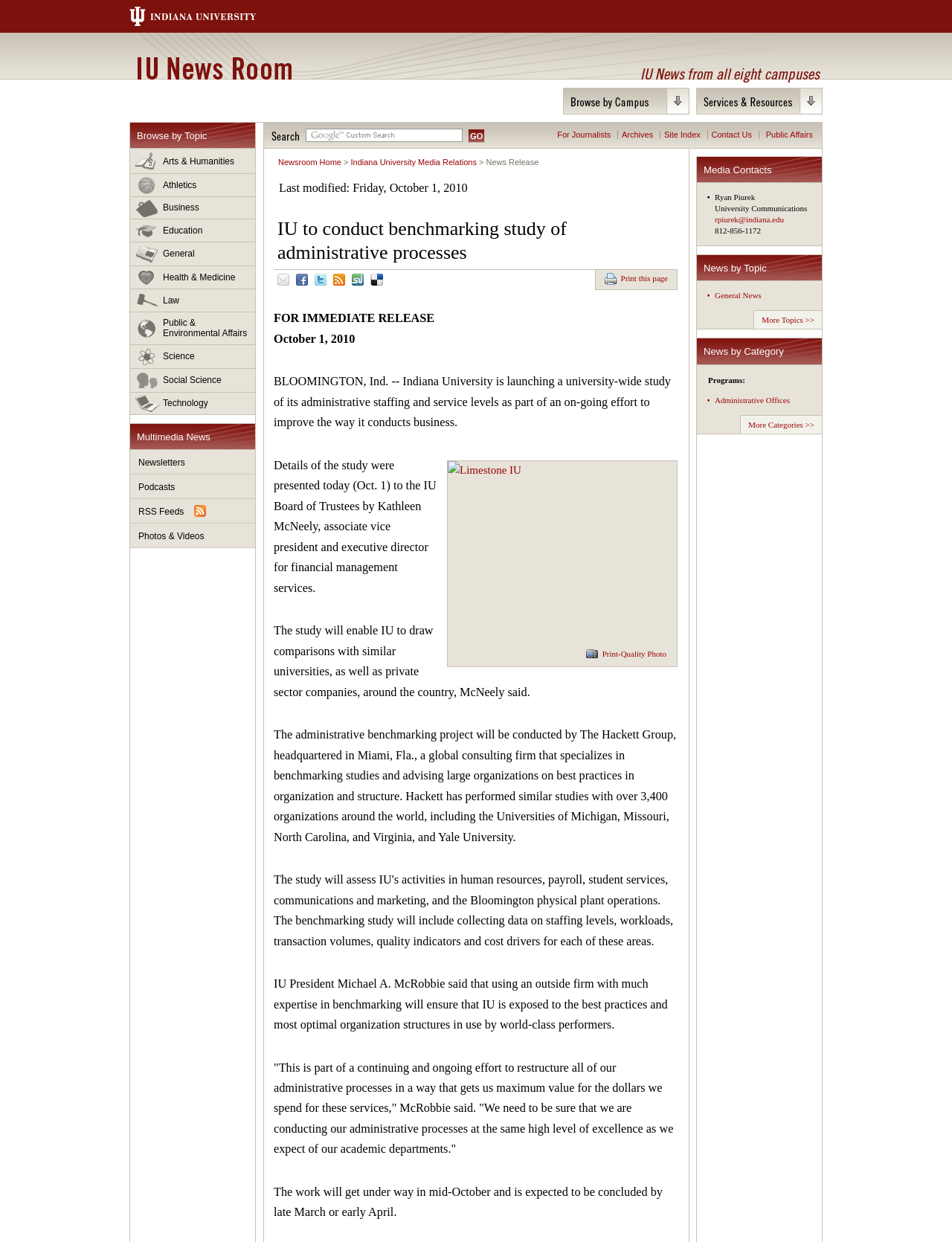Please specify the bounding box coordinates of the element that should be clicked to execute the given instruction: 'Search for news'. Ensure the coordinates are four float numbers between 0 and 1, expressed as [left, top, right, bottom].

[0.285, 0.106, 0.314, 0.113]